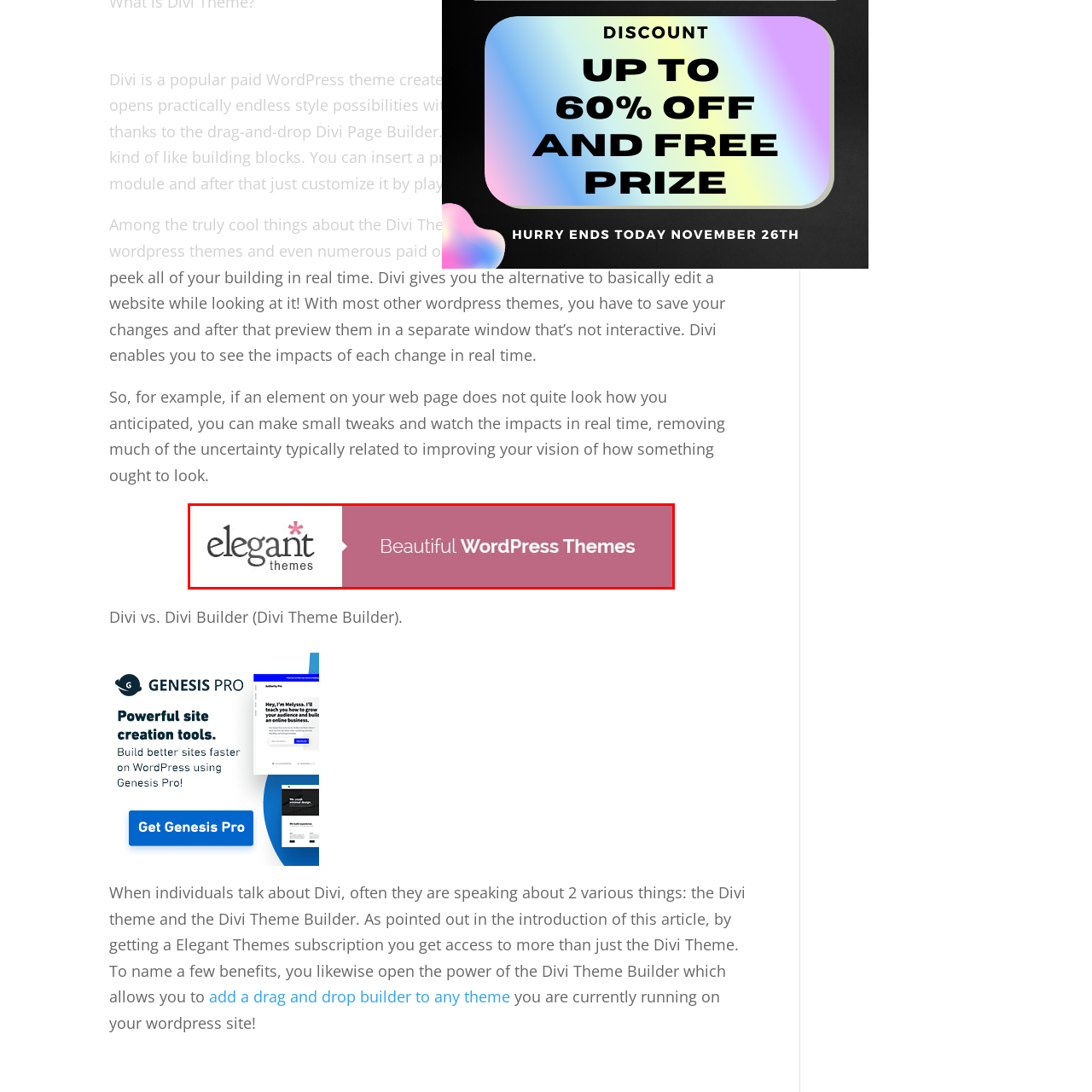What is the focus of Elegant Themes' brand? Focus on the image highlighted by the red bounding box and respond with a single word or a brief phrase.

Elegant and stylistically diverse themes